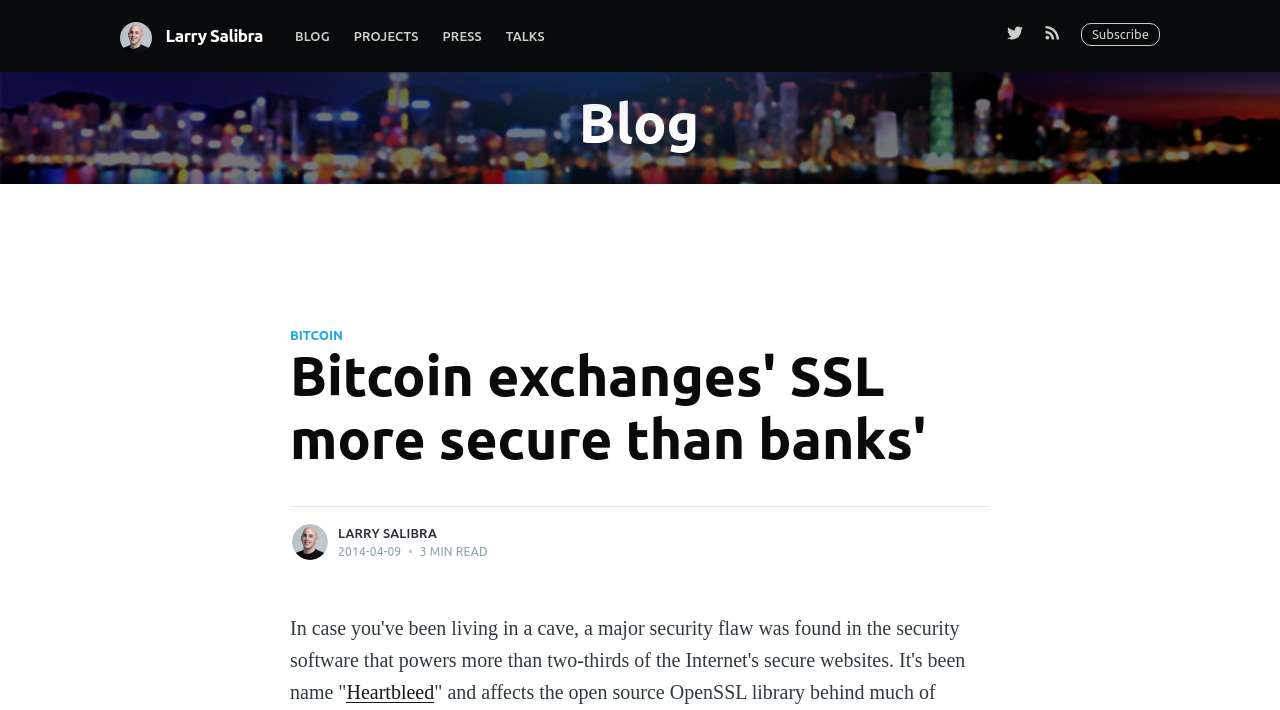Using the format (top-left x, top-left y, bottom-right x, bottom-right y), and given the element description, identify the bounding box coordinates within the screenshot: Larry Salibra

[0.094, 0.014, 0.205, 0.093]